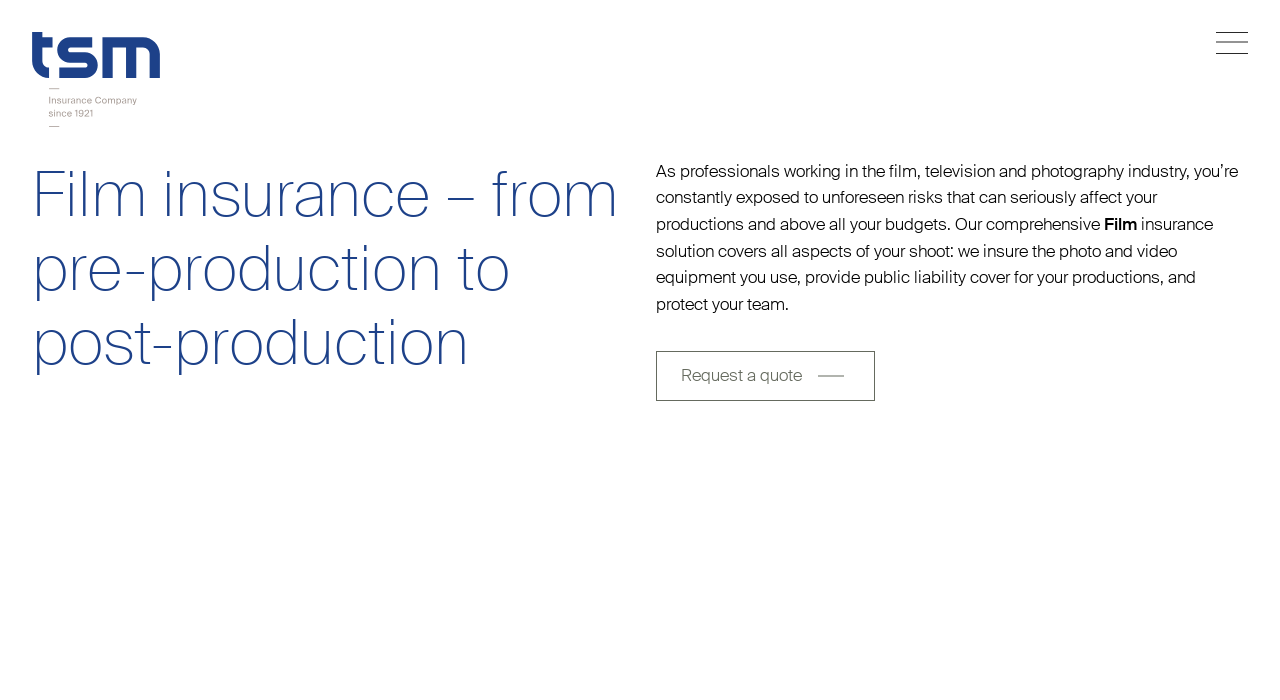Please examine the image and provide a detailed answer to the question: What is the purpose of the cookies on this site?

The StaticText element explains that some cookies cannot be deactivated because they are essential to the proper functioning of the site, implying that the cookies are necessary for the site to work correctly.